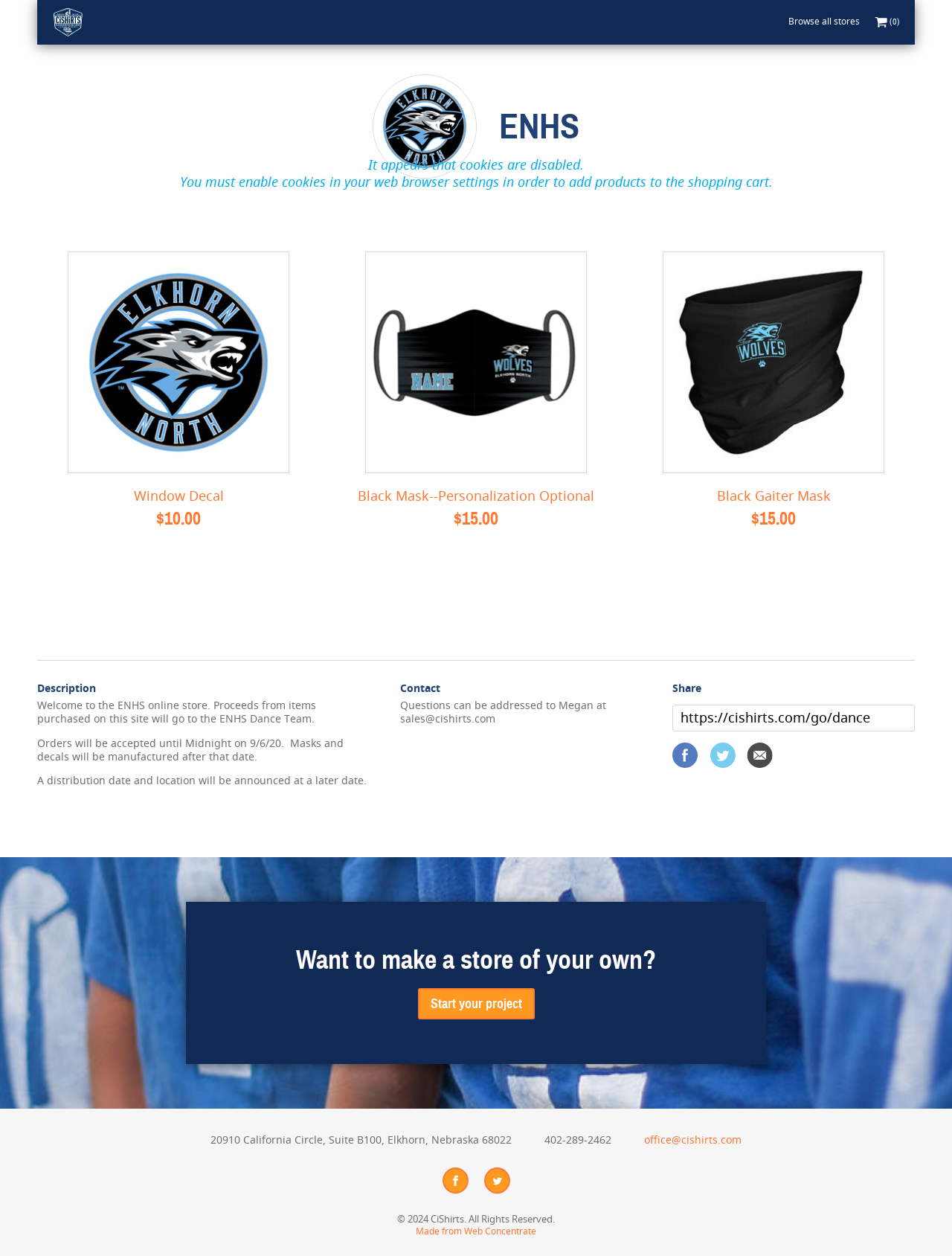Provide the bounding box coordinates for the UI element that is described by this text: "Black Gaiter Mask $15.00". The coordinates should be in the form of four float numbers between 0 and 1: [left, top, right, bottom].

[0.753, 0.389, 0.872, 0.42]